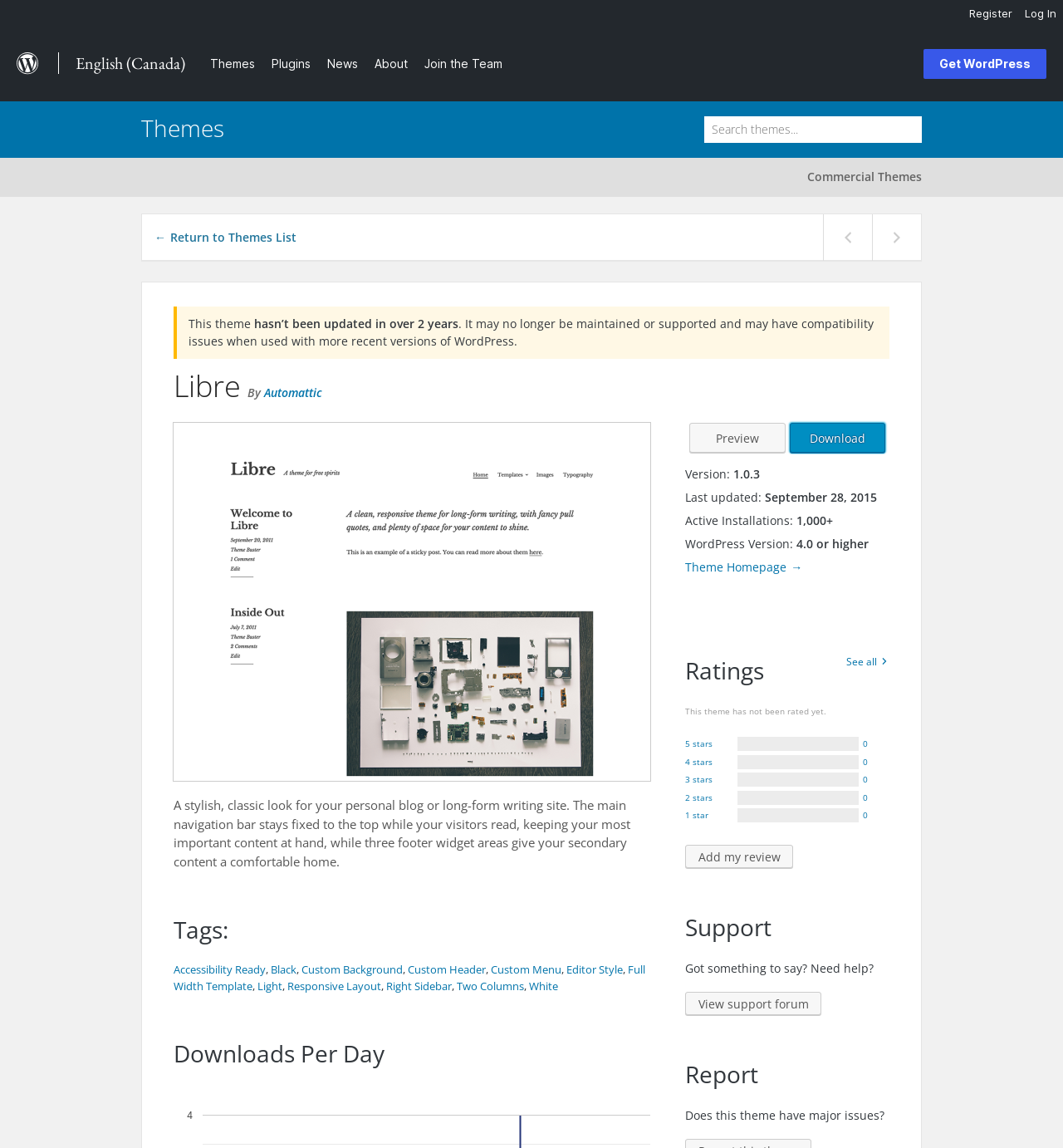Look at the image and write a detailed answer to the question: 
What is the last updated date of the theme?

The webpage lists the last updated date of the theme as 'September 28, 2015' in the theme details section, which indicates when the theme was last updated.